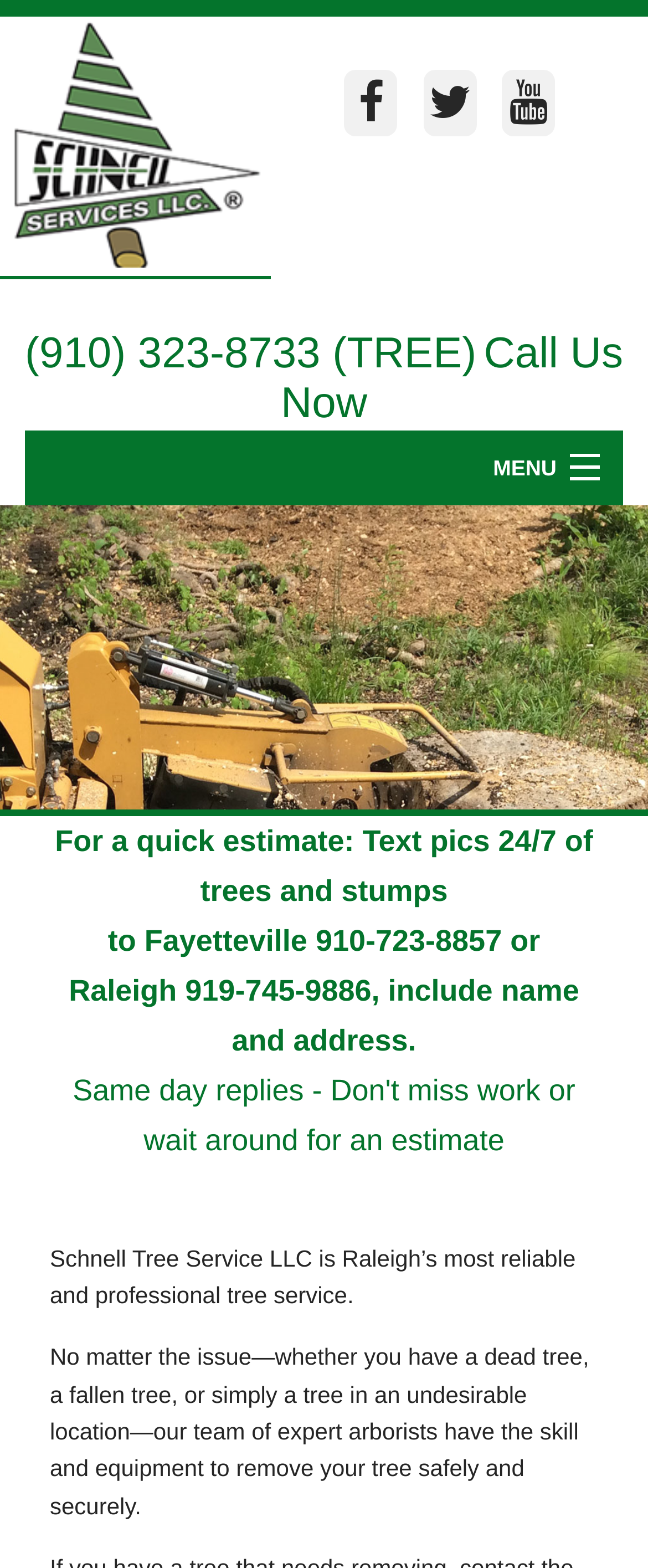Answer the question in a single word or phrase:
What is the company's name?

Schnell Tree Service LLC